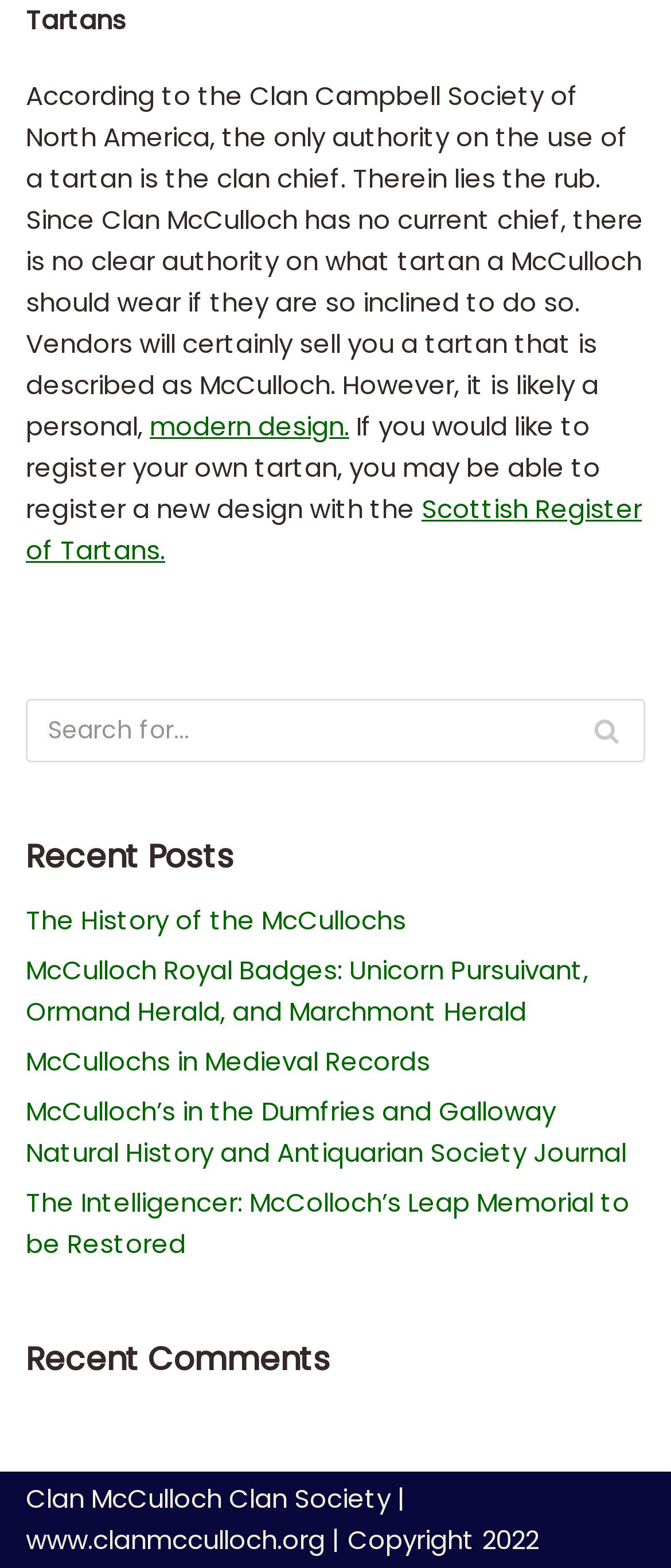Pinpoint the bounding box coordinates of the area that should be clicked to complete the following instruction: "Explore McCulloch Royal Badges". The coordinates must be given as four float numbers between 0 and 1, i.e., [left, top, right, bottom].

[0.038, 0.607, 0.877, 0.657]